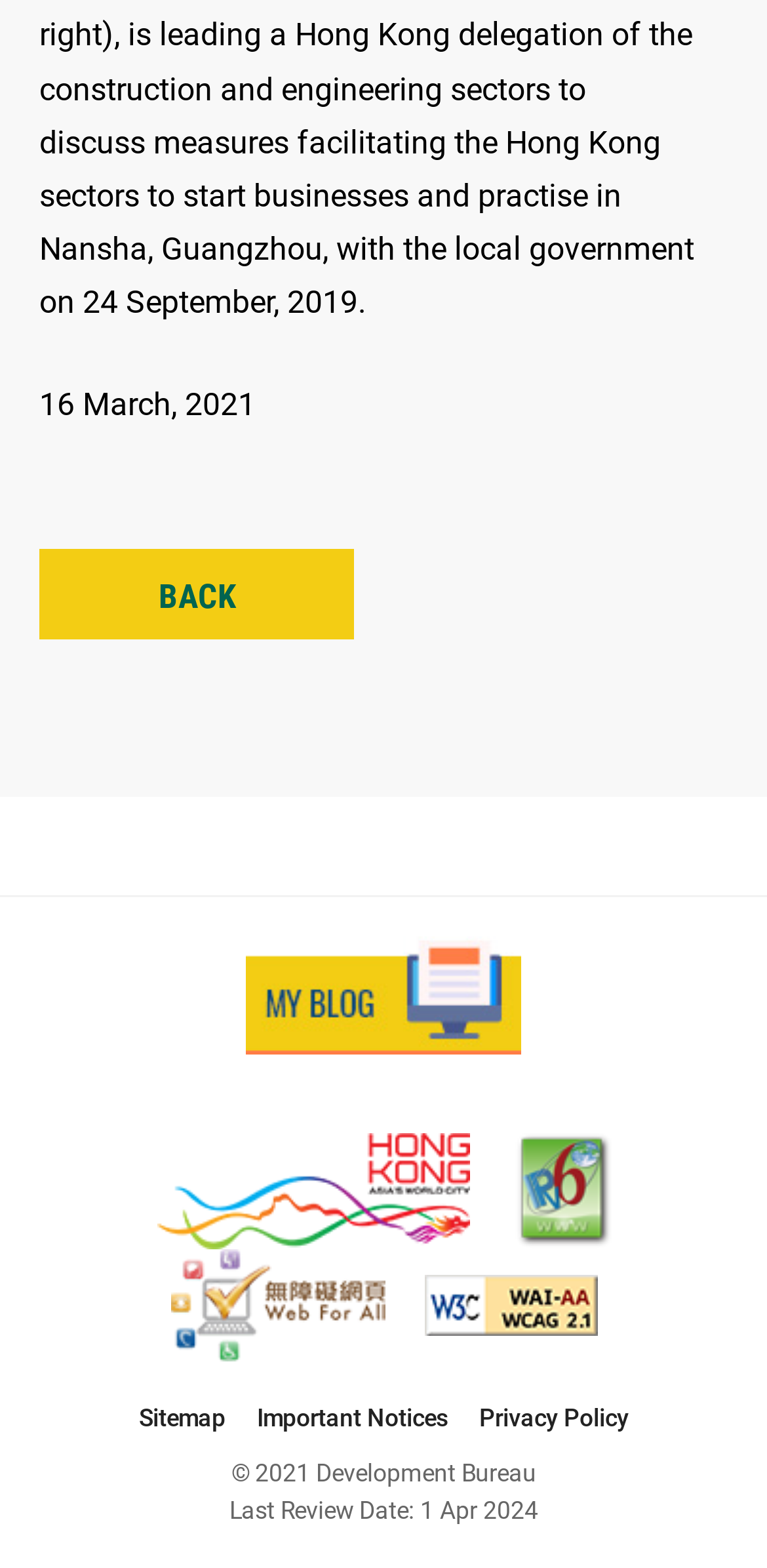Please identify the bounding box coordinates of the region to click in order to complete the given instruction: "visit my blog". The coordinates should be four float numbers between 0 and 1, i.e., [left, top, right, bottom].

[0.321, 0.598, 0.679, 0.673]